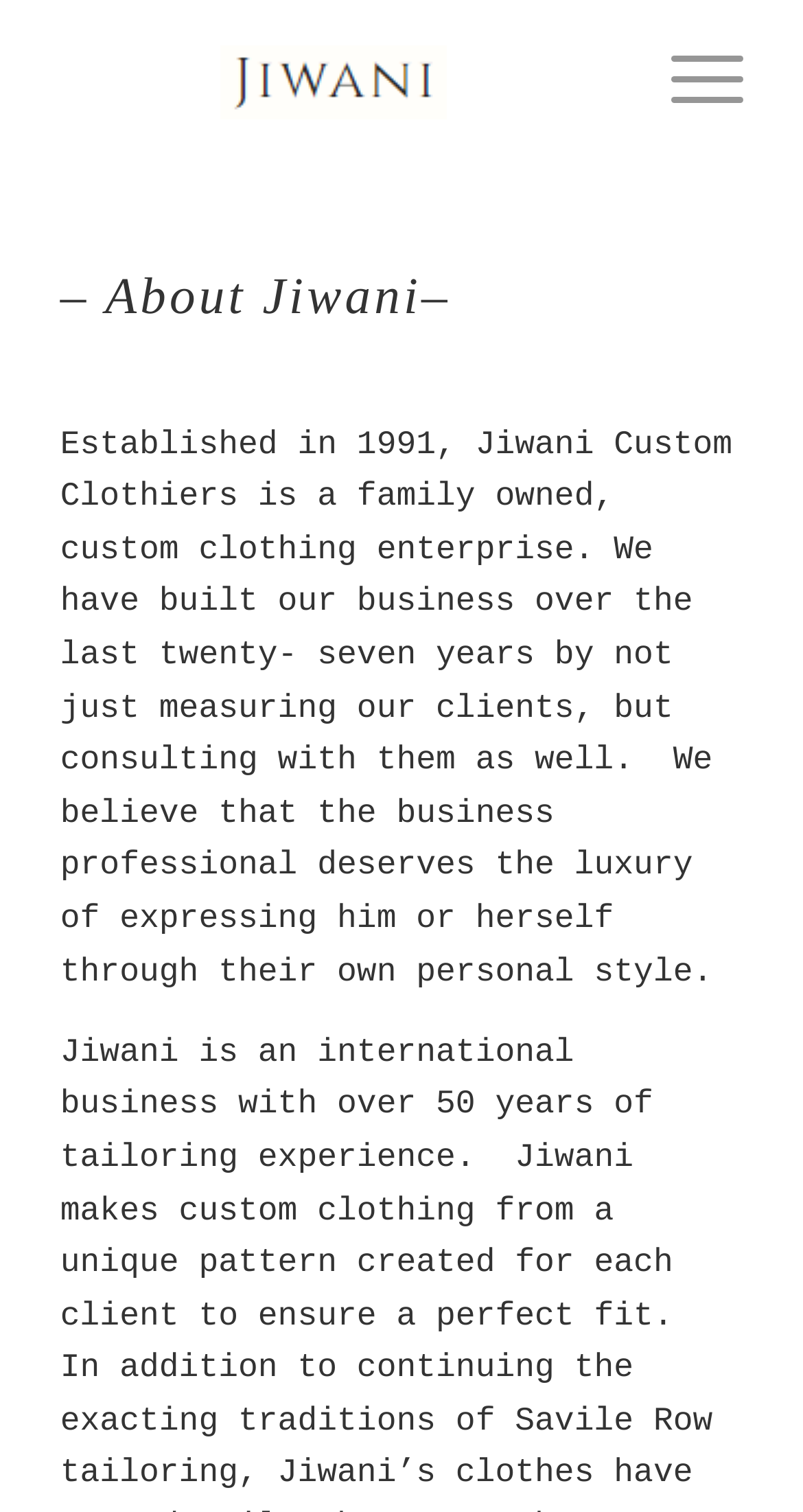How long has Jiwani been in business?
Look at the screenshot and respond with a single word or phrase.

Over 50 years